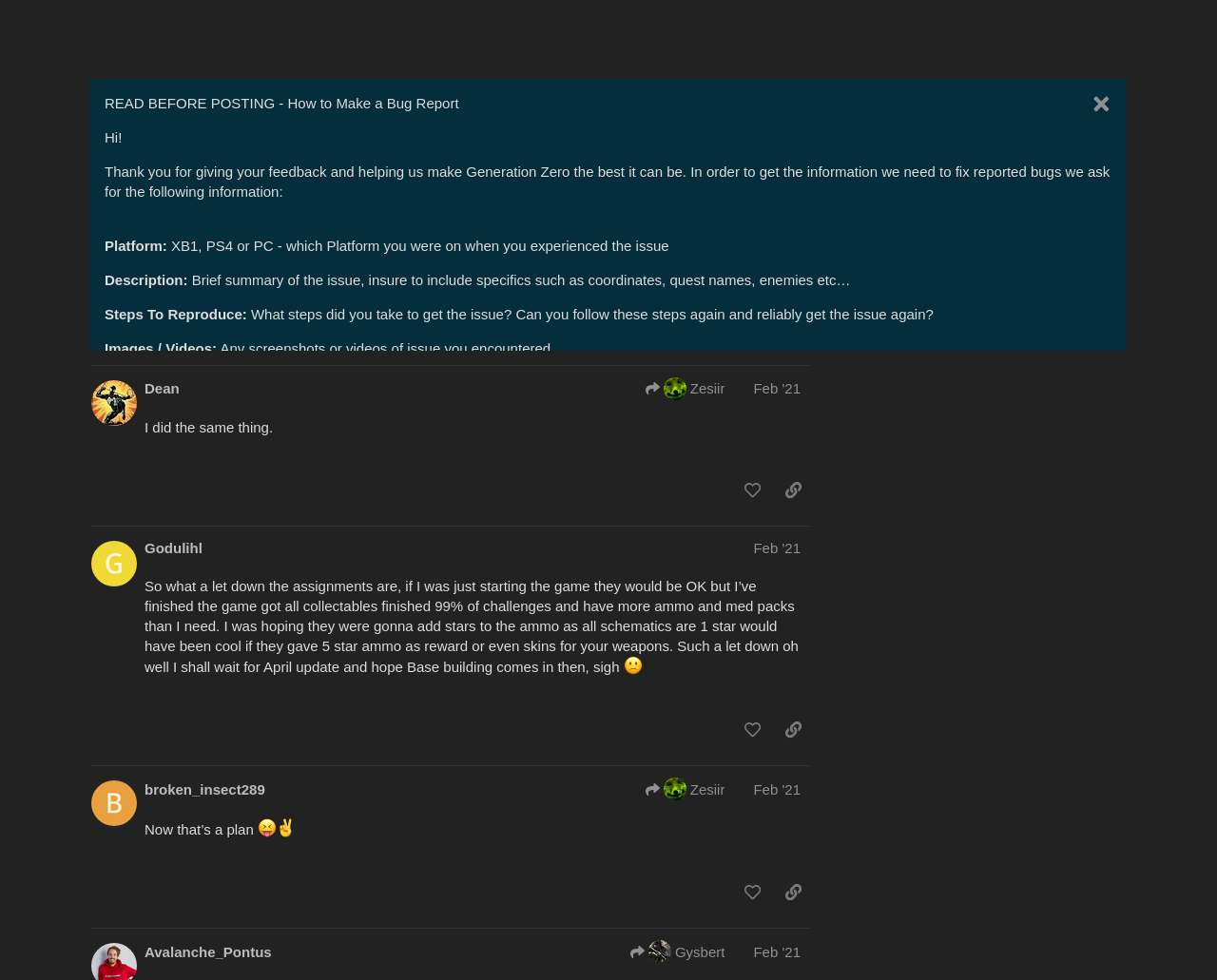What is the name of the person who made the third post?
Give a detailed response to the question by analyzing the screenshot.

The name of the person who made the third post can be found in the link element inside the heading element of the third post, which is 'Avalanche_Pontus'.